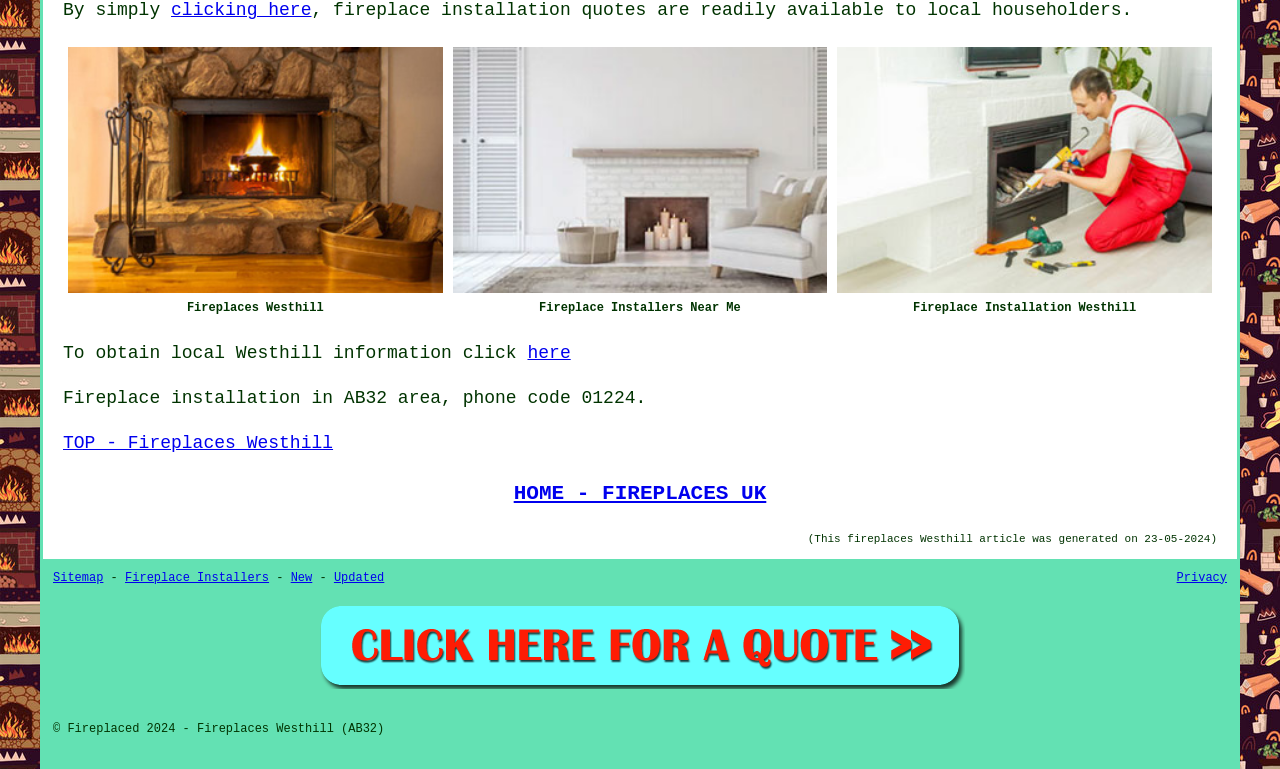Determine the bounding box coordinates of the target area to click to execute the following instruction: "click on sitemap."

[0.041, 0.742, 0.081, 0.76]